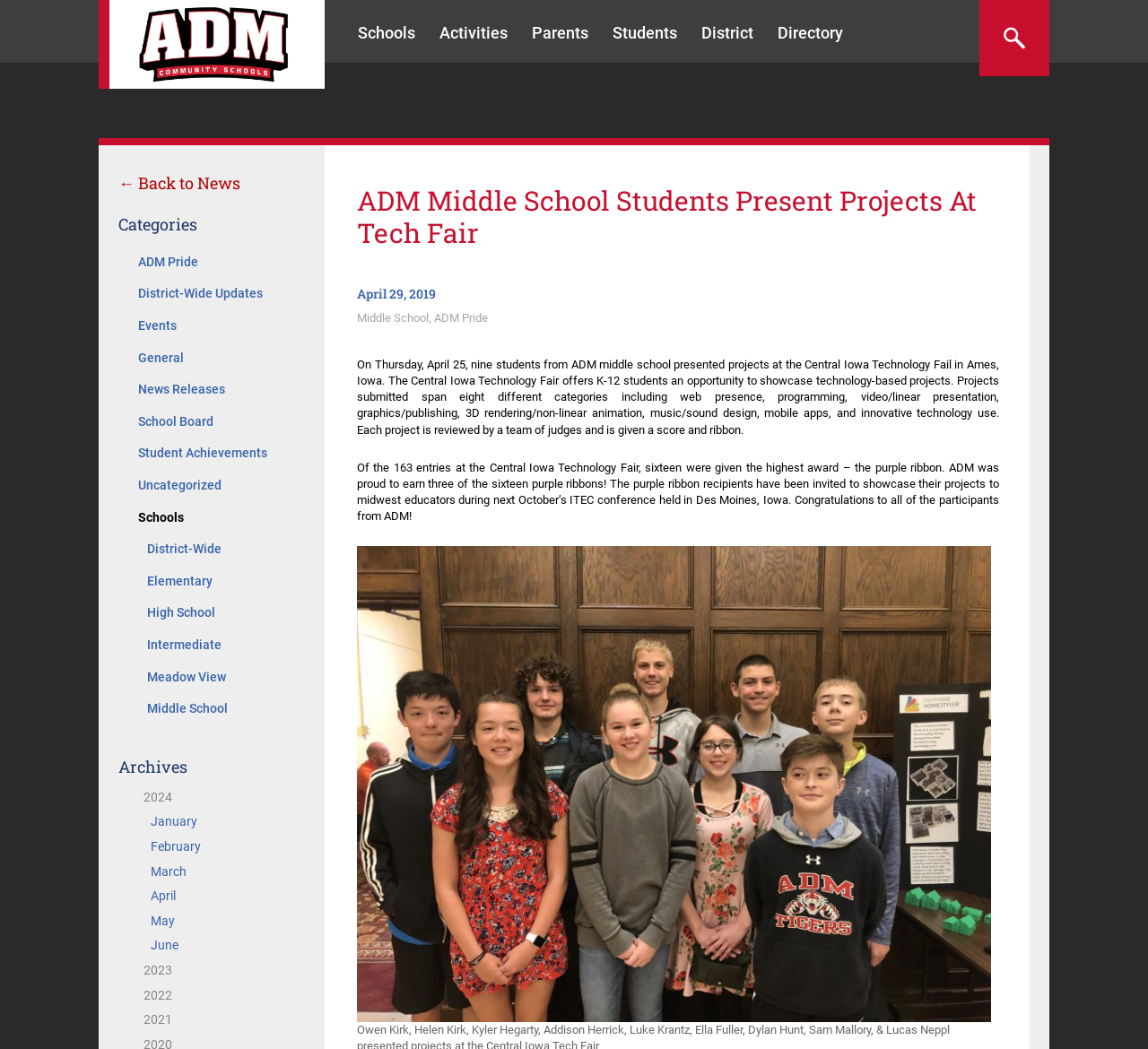Illustrate the webpage's structure and main components comprehensively.

The webpage is about ADM Middle School students presenting projects at the Central Iowa Technology Fair. At the top, there is a navigation menu with links to "District", "Activities", "Tools", and a search bar. Below the navigation menu, there are links to "Schools", "Activities", "Parents", "Students", "District", and "Directory".

On the left side, there is a section with headings "District", "Activities", and "Tools", each followed by a list of links. Below this section, there is a search form with a search input box and a search magnifier button.

The main content of the webpage is an article about the ADM Middle School students' projects at the Central Iowa Technology Fair. The article is divided into sections with headings "Categories", "Schools", and "Archives". There are links to different categories, schools, and archives below each heading.

The article itself is about nine students from ADM middle school who presented projects at the Central Iowa Technology Fair. The fair offers K-12 students an opportunity to showcase technology-based projects in eight different categories. The article mentions that ADM was proud to earn three of the sixteen purple ribbons awarded at the fair.

At the bottom of the article, there is an image with a caption. The image is likely related to the students' projects at the technology fair.